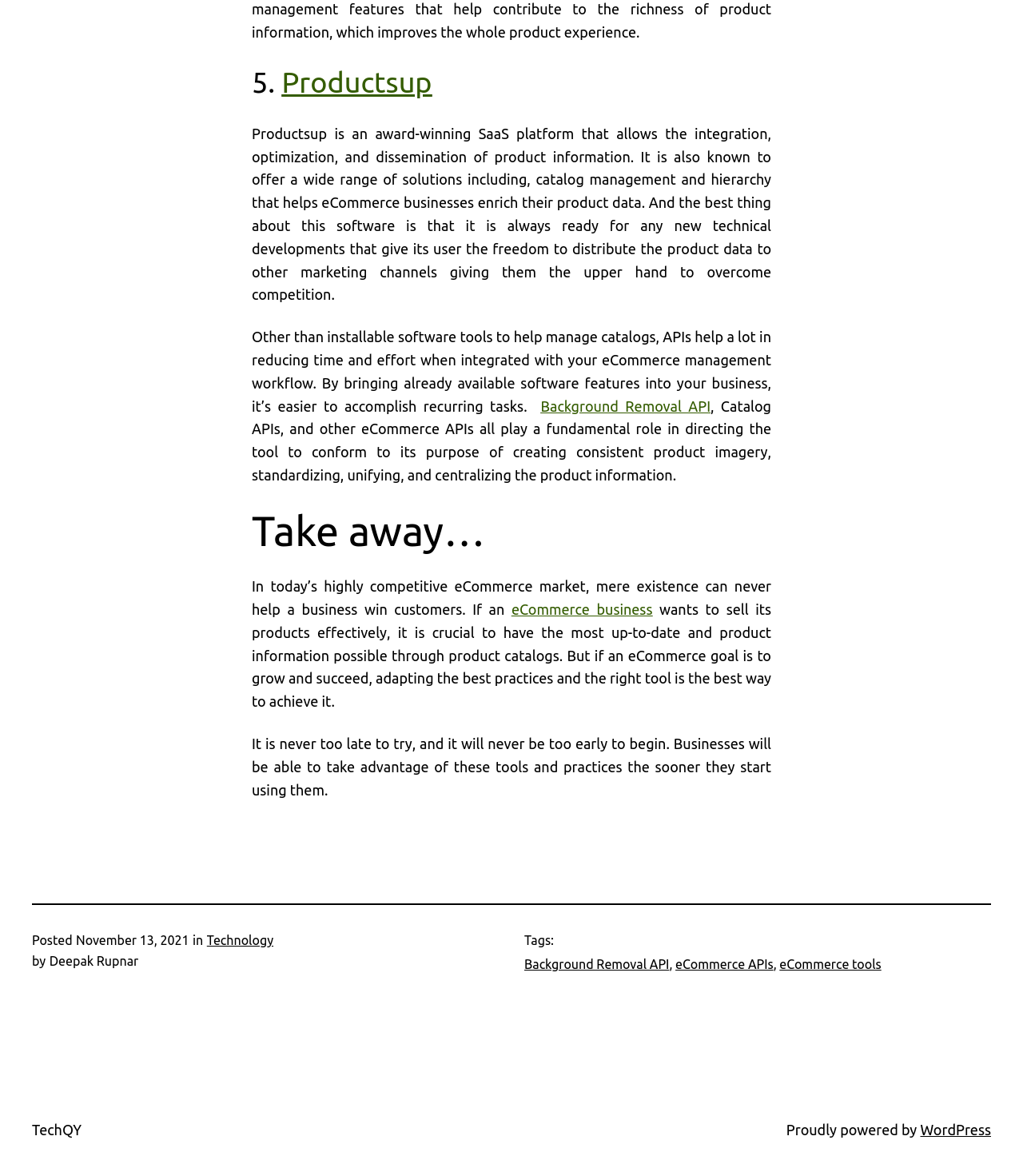Can you provide the bounding box coordinates for the element that should be clicked to implement the instruction: "Visit the 'eCommerce business' page"?

[0.5, 0.511, 0.638, 0.525]